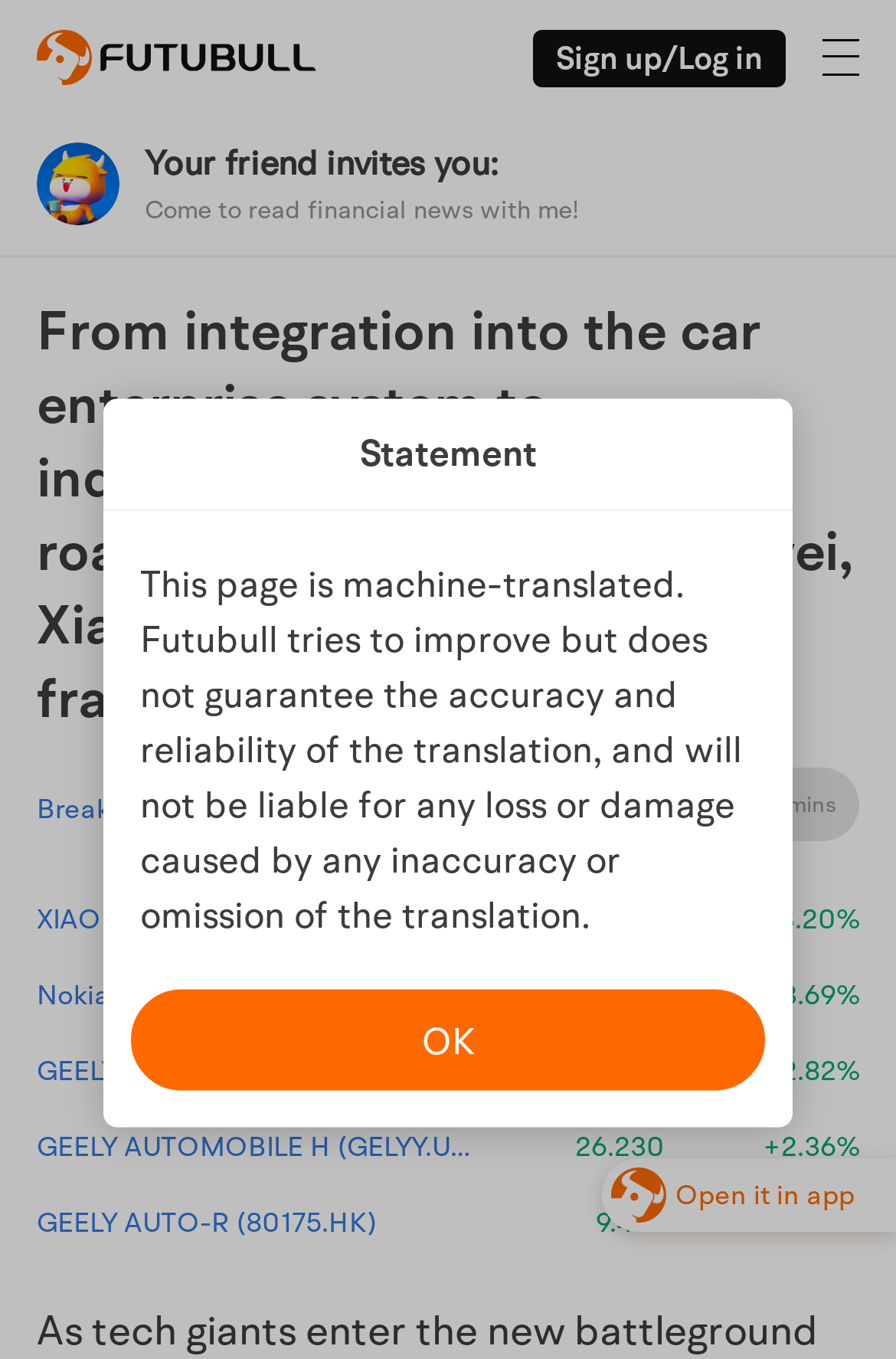What is the latest news headline on this page?
Carefully examine the image and provide a detailed answer to the question.

I looked for the heading element with the highest y1 coordinate, which indicates it is at the top of the page, and found the text 'From integration into the car enterprise system to independent car building: the road to building cars for Huawei, Xiaomi, and Meizu phones is fragmented'.